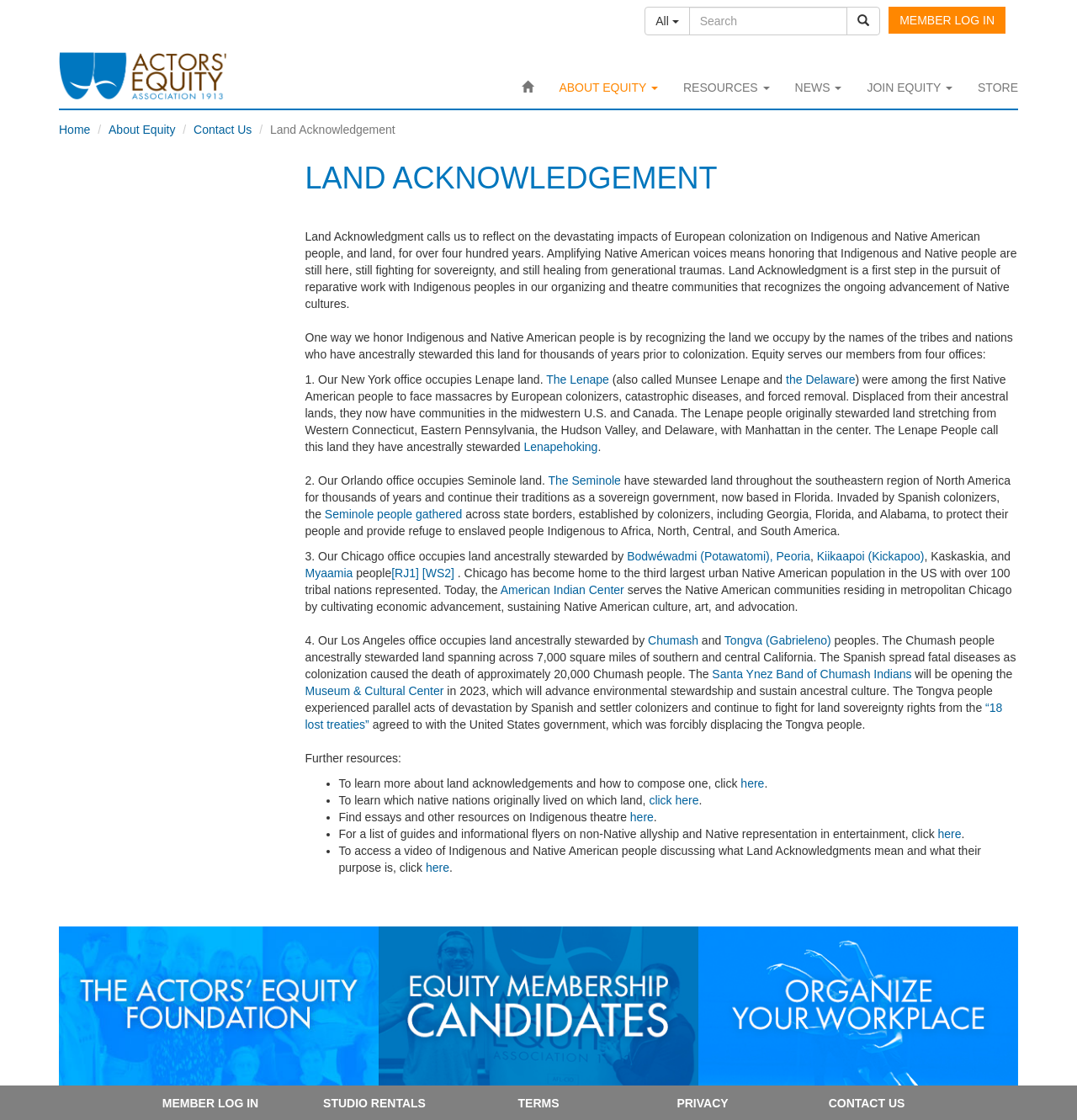Using the format (top-left x, top-left y, bottom-right x, bottom-right y), provide the bounding box coordinates for the described UI element. All values should be floating point numbers between 0 and 1: Museum & Cultural Center

[0.283, 0.611, 0.412, 0.623]